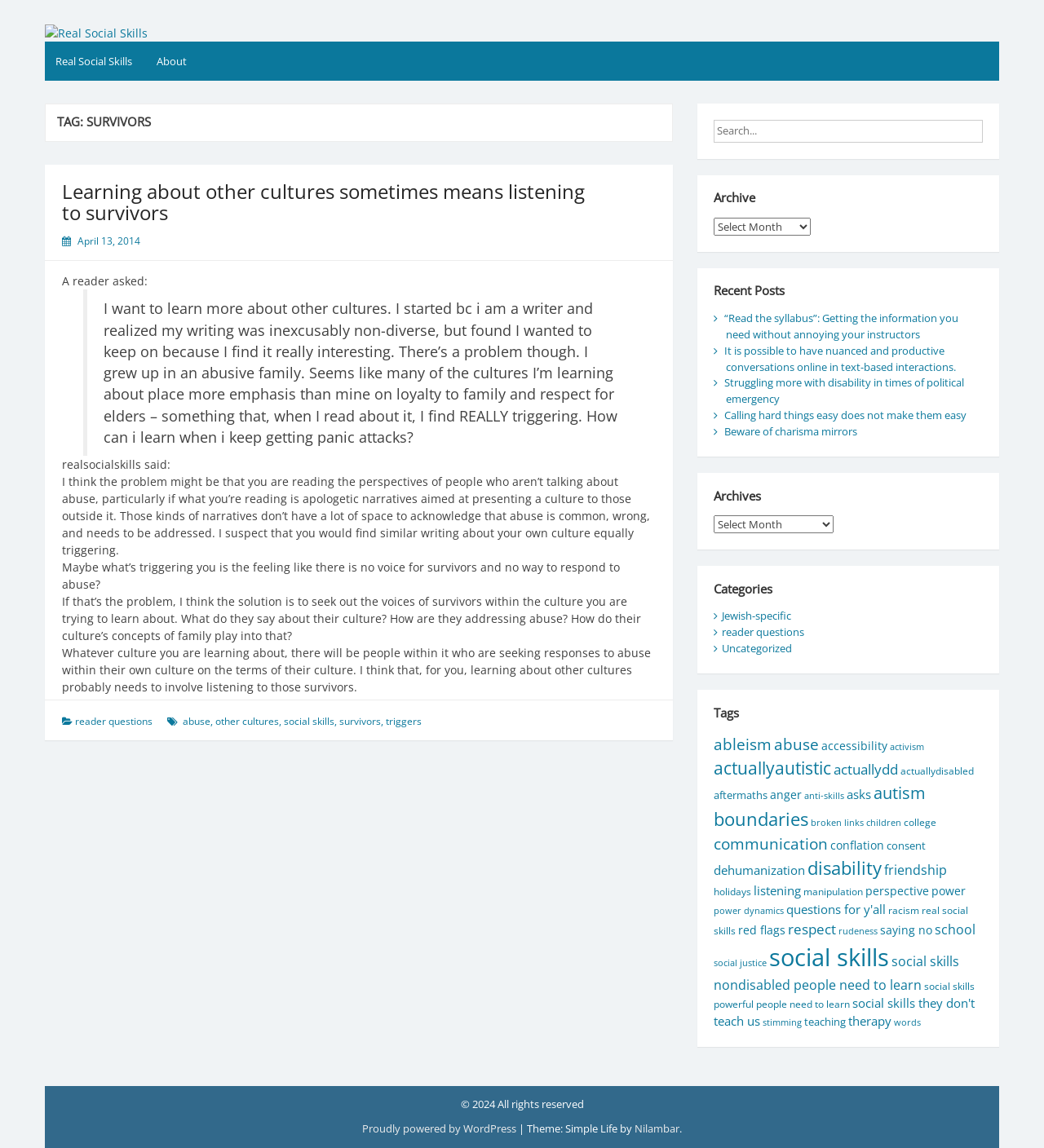Extract the primary headline from the webpage and present its text.

Real Social Skills